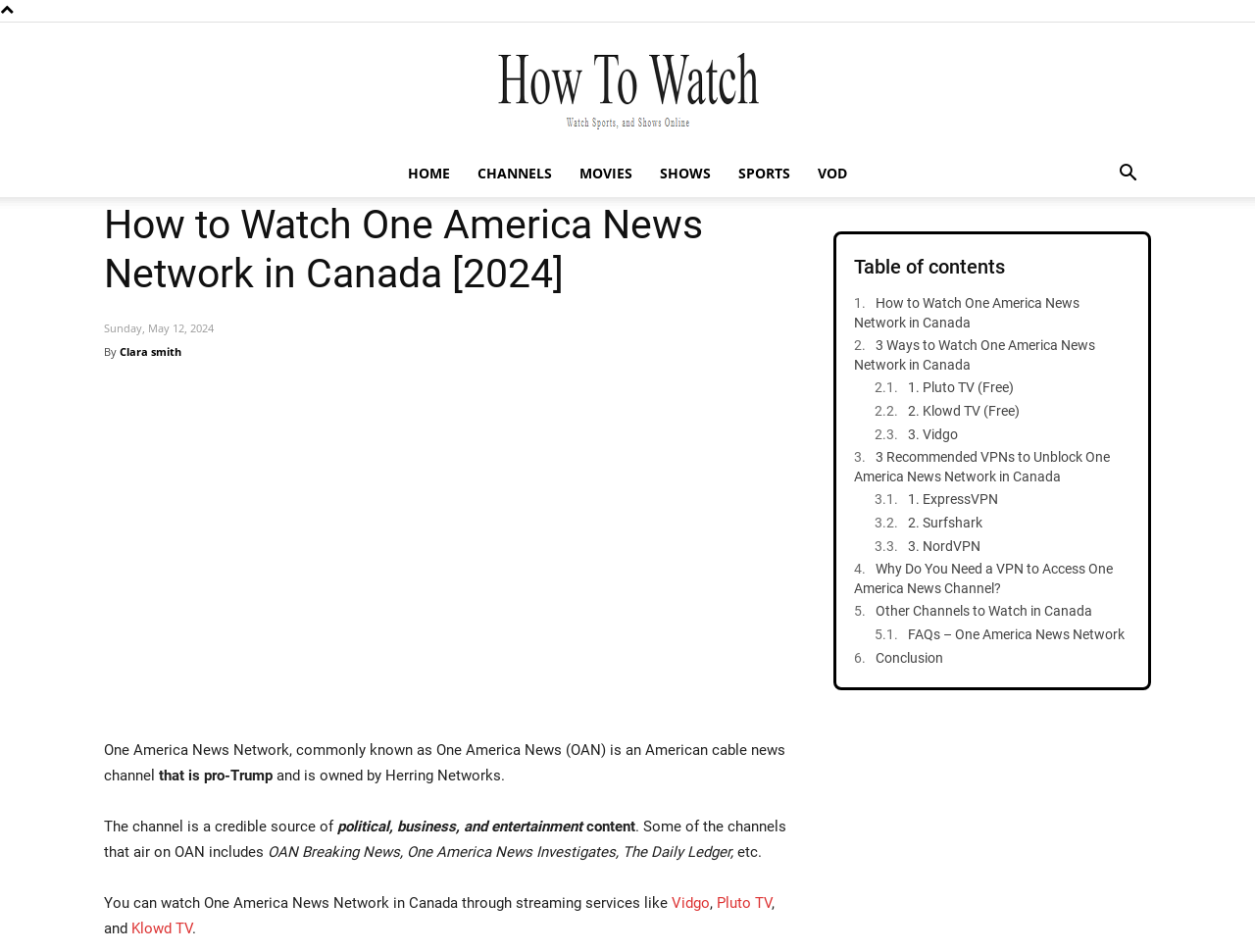Find and generate the main title of the webpage.

How to Watch One America News Network in Canada [2024]